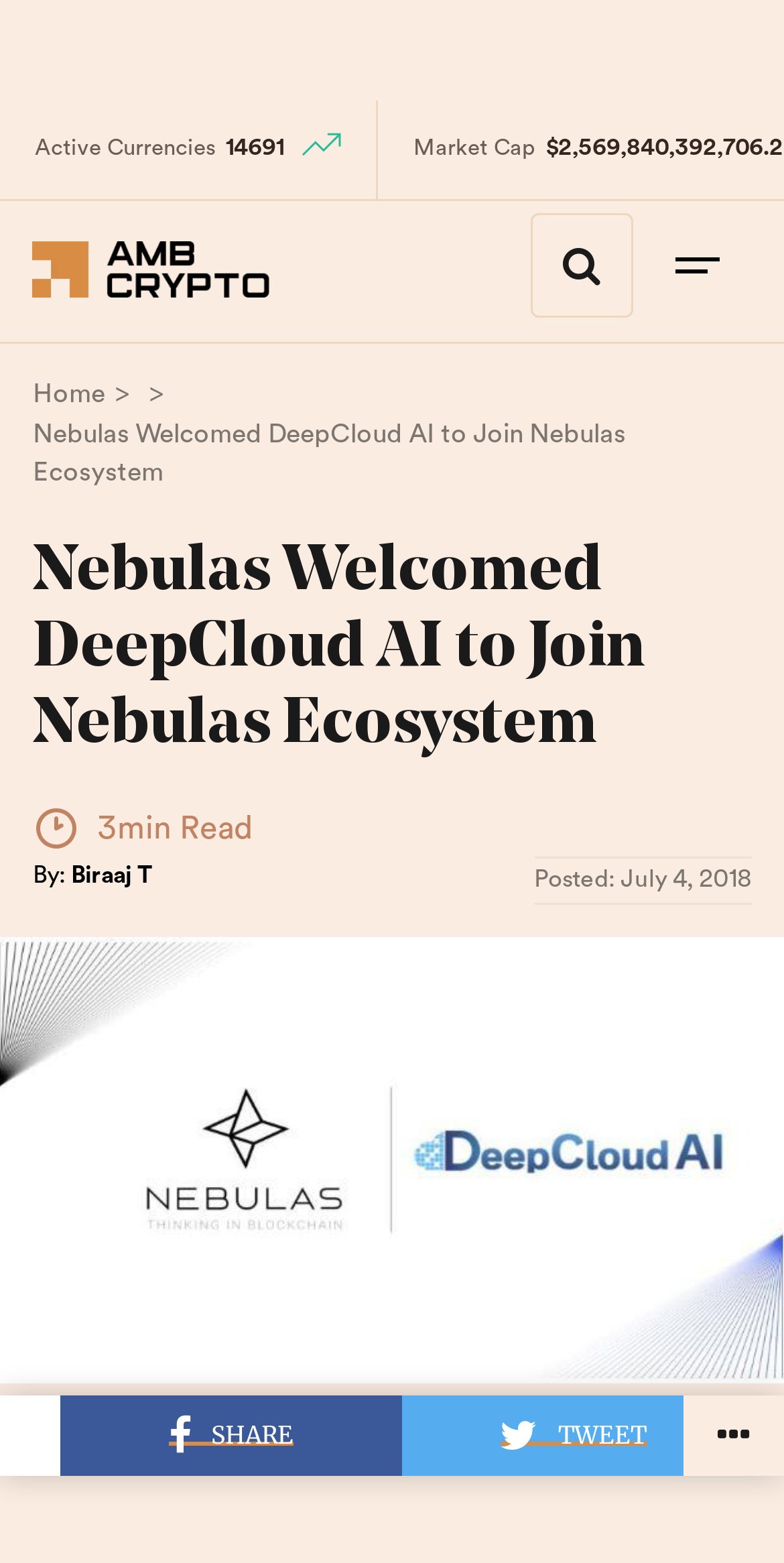Use a single word or phrase to answer the question: 
When was the article posted?

July 4, 2018